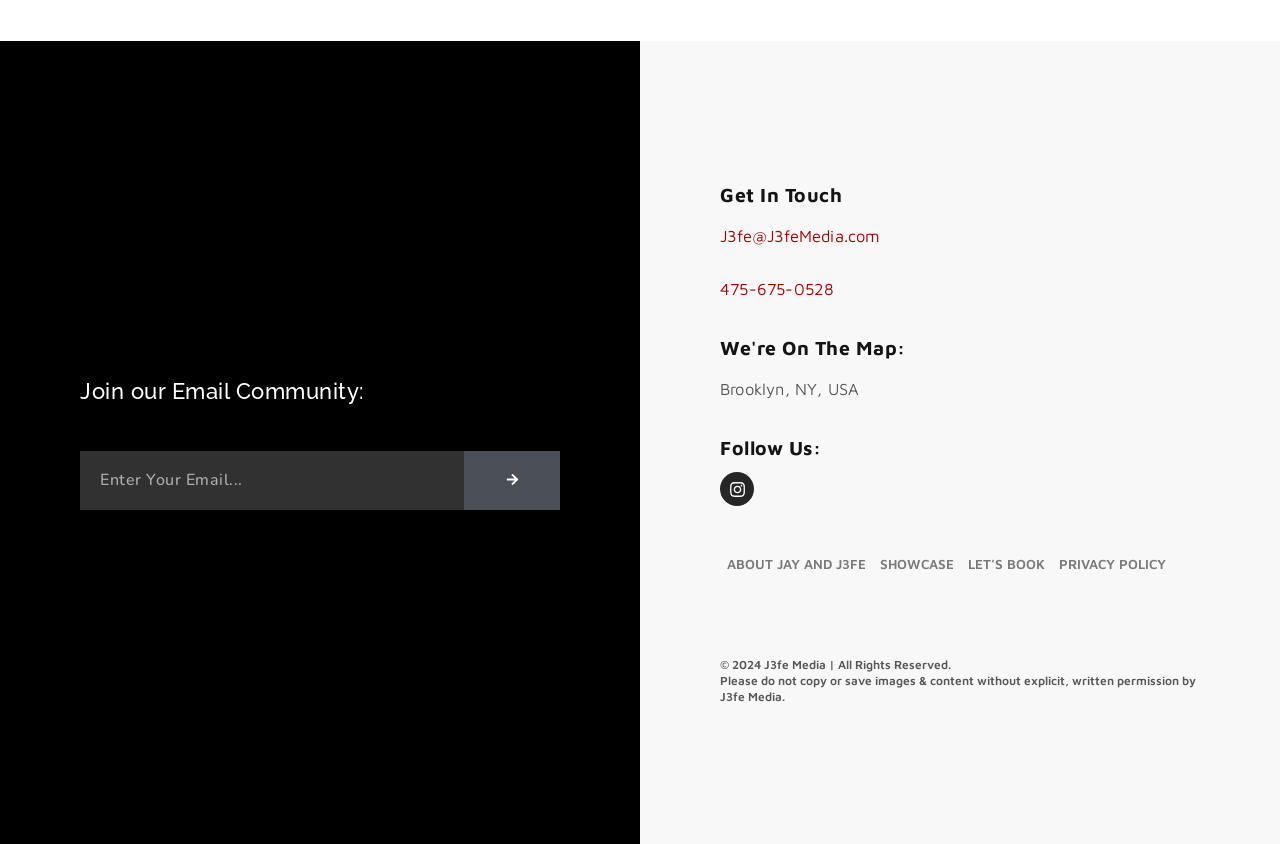Answer succinctly with a single word or phrase:
What is the year of copyright?

2024